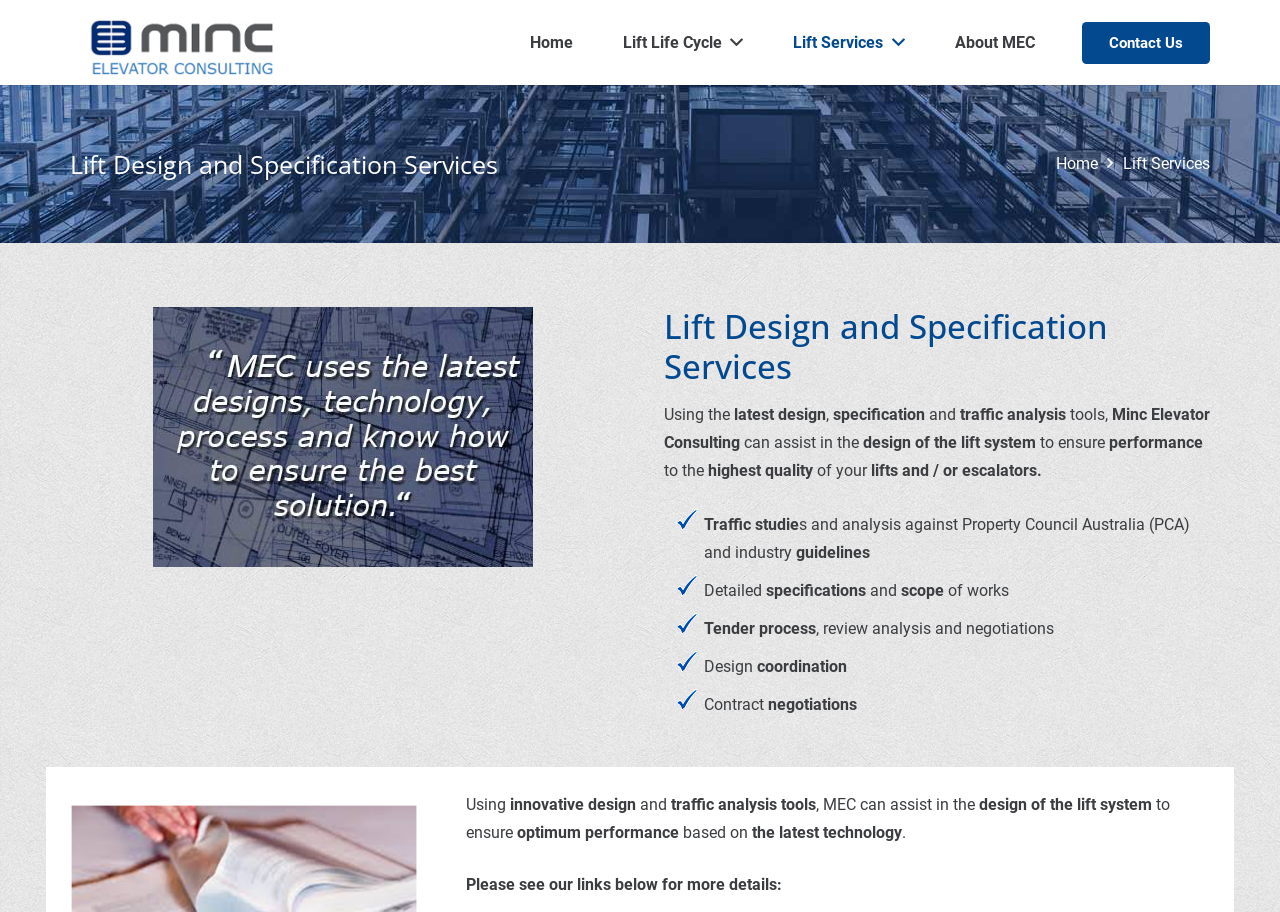What is the relationship between Minc Elevator Consulting and lift systems?
Please answer the question with a single word or phrase, referencing the image.

Design and specification